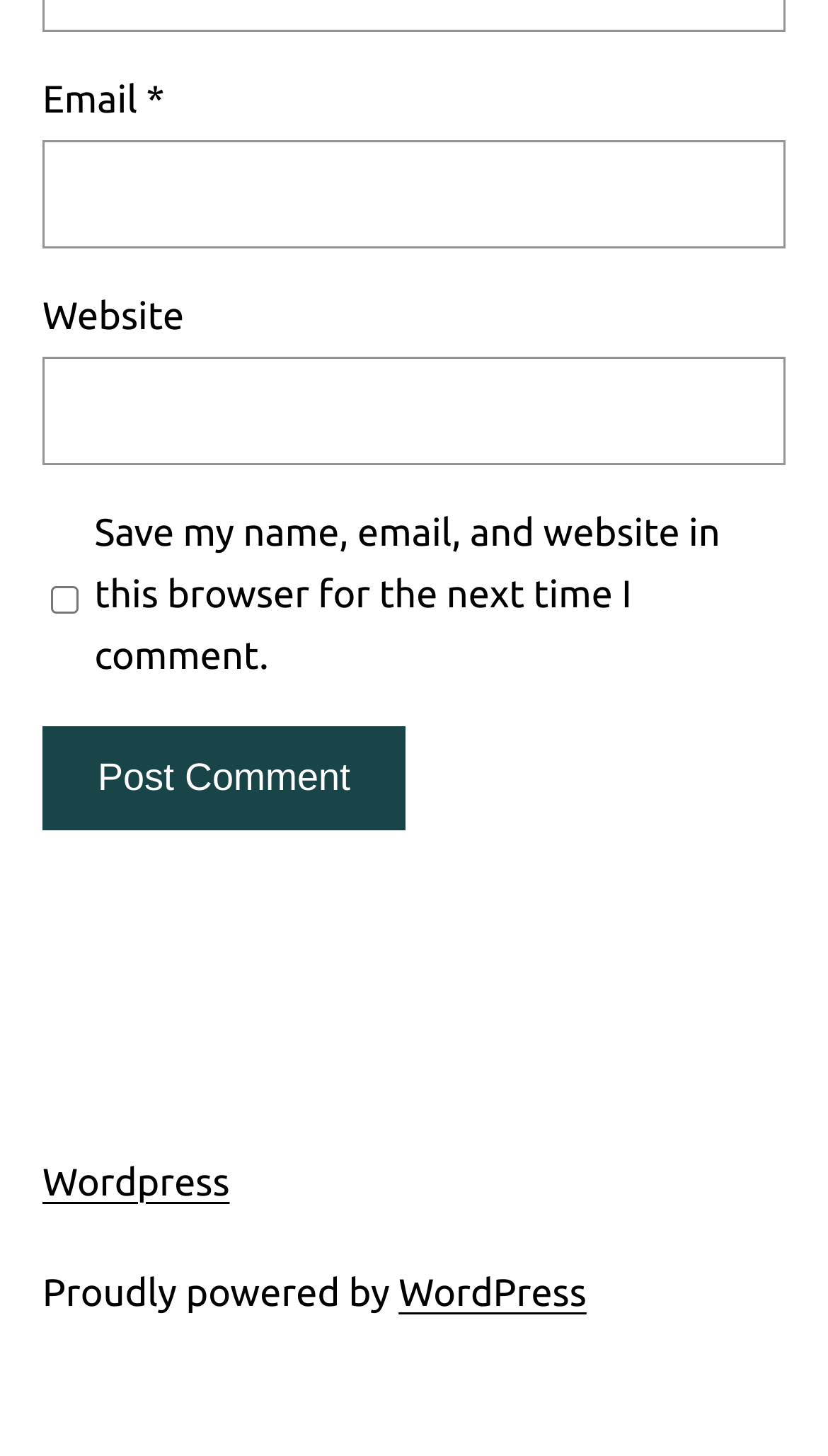Carefully examine the image and provide an in-depth answer to the question: What is the function of the 'Post Comment' button?

The 'Post Comment' button is likely used to submit the user's comment to the website. This is inferred from its position below the comment input fields and its label, which suggests that it is used to post the comment.